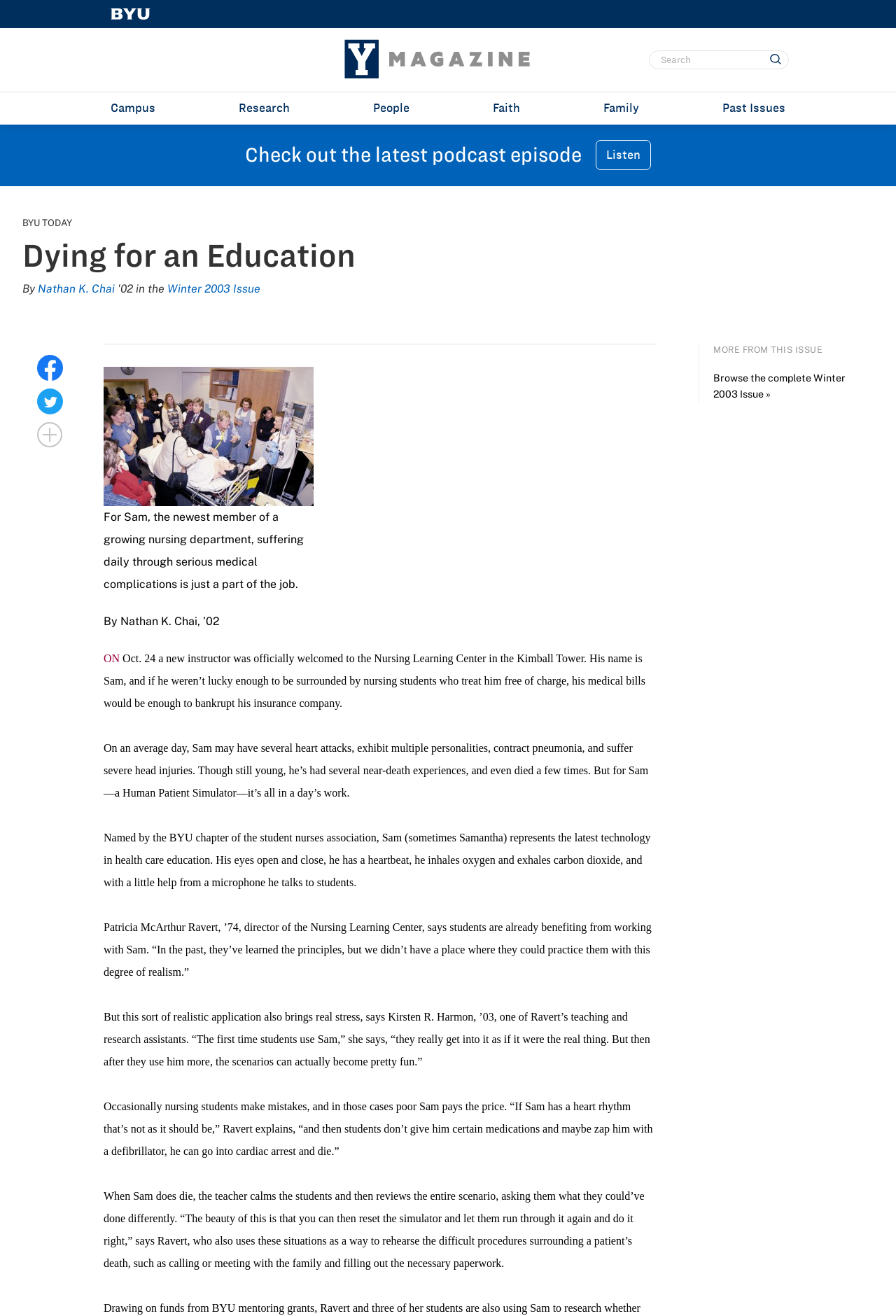Please identify the bounding box coordinates of the clickable region that I should interact with to perform the following instruction: "Go to Campus page". The coordinates should be expressed as four float numbers between 0 and 1, i.e., [left, top, right, bottom].

[0.123, 0.07, 0.173, 0.094]